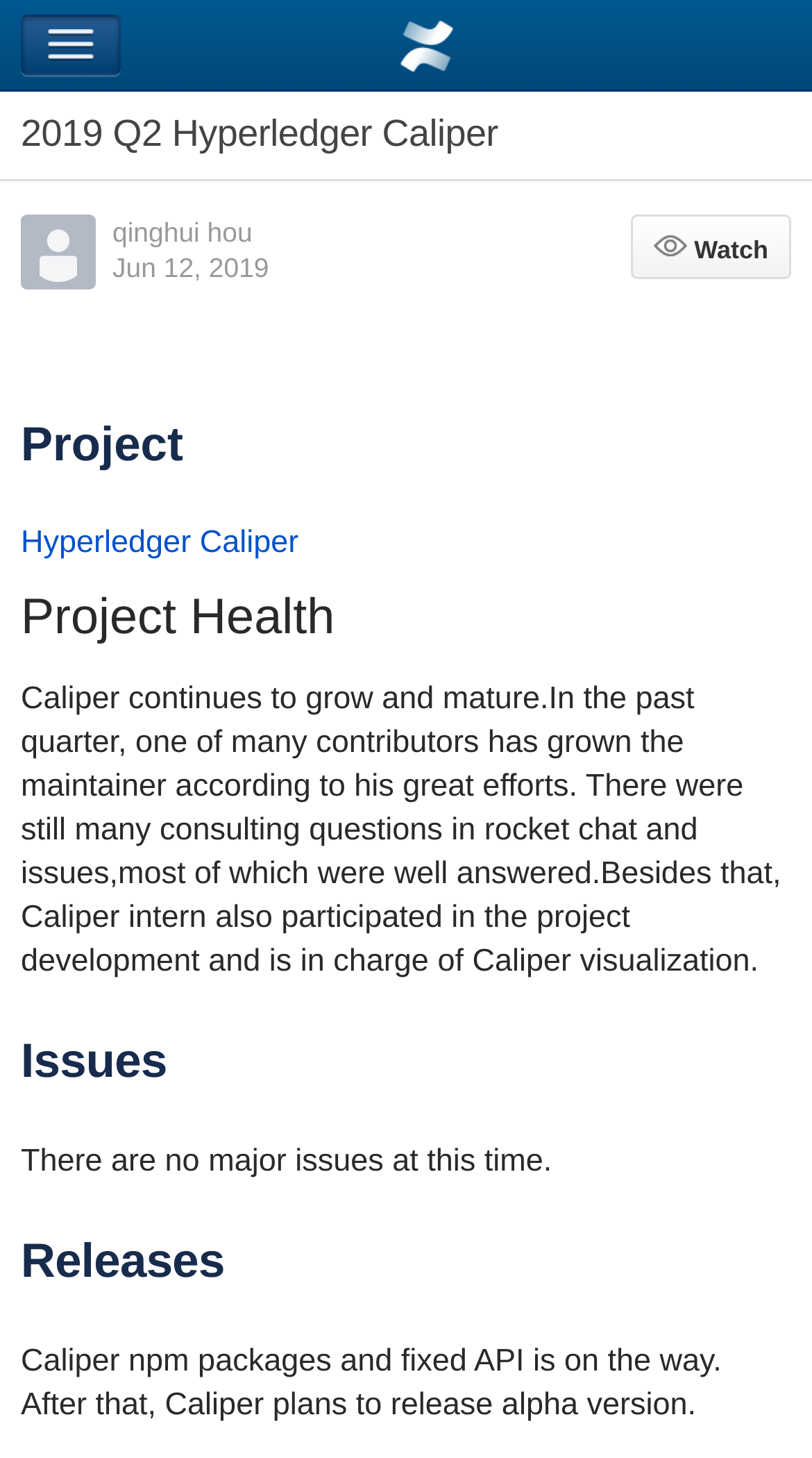Find and generate the main title of the webpage.

2019 Q2 Hyperledger Caliper